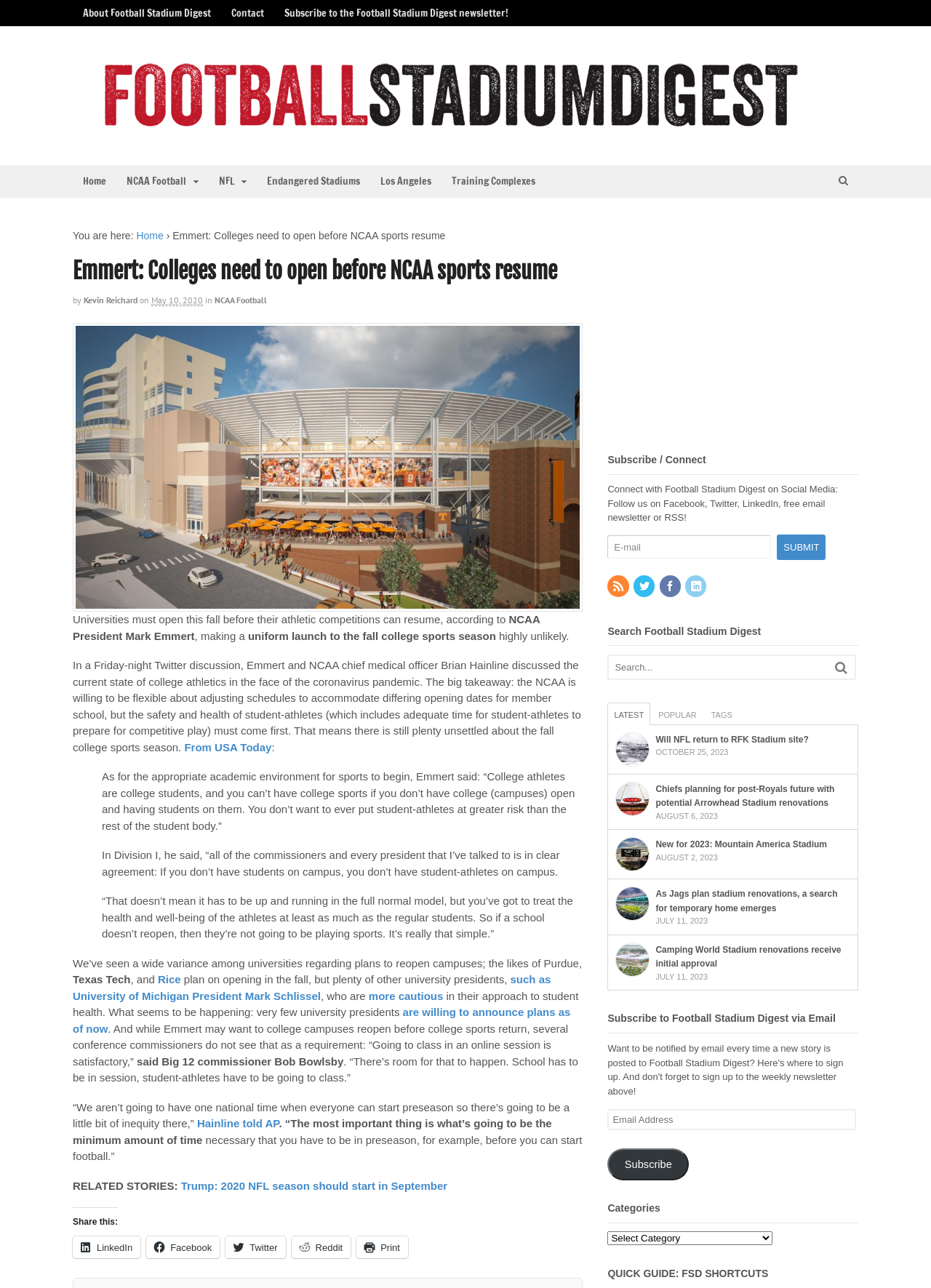With reference to the image, please provide a detailed answer to the following question: What is the name of the NCAA President mentioned in the article?

I found the NCAA President's name by reading the article, which quotes Mark Emmert as saying that colleges must open before athletic competitions can resume.